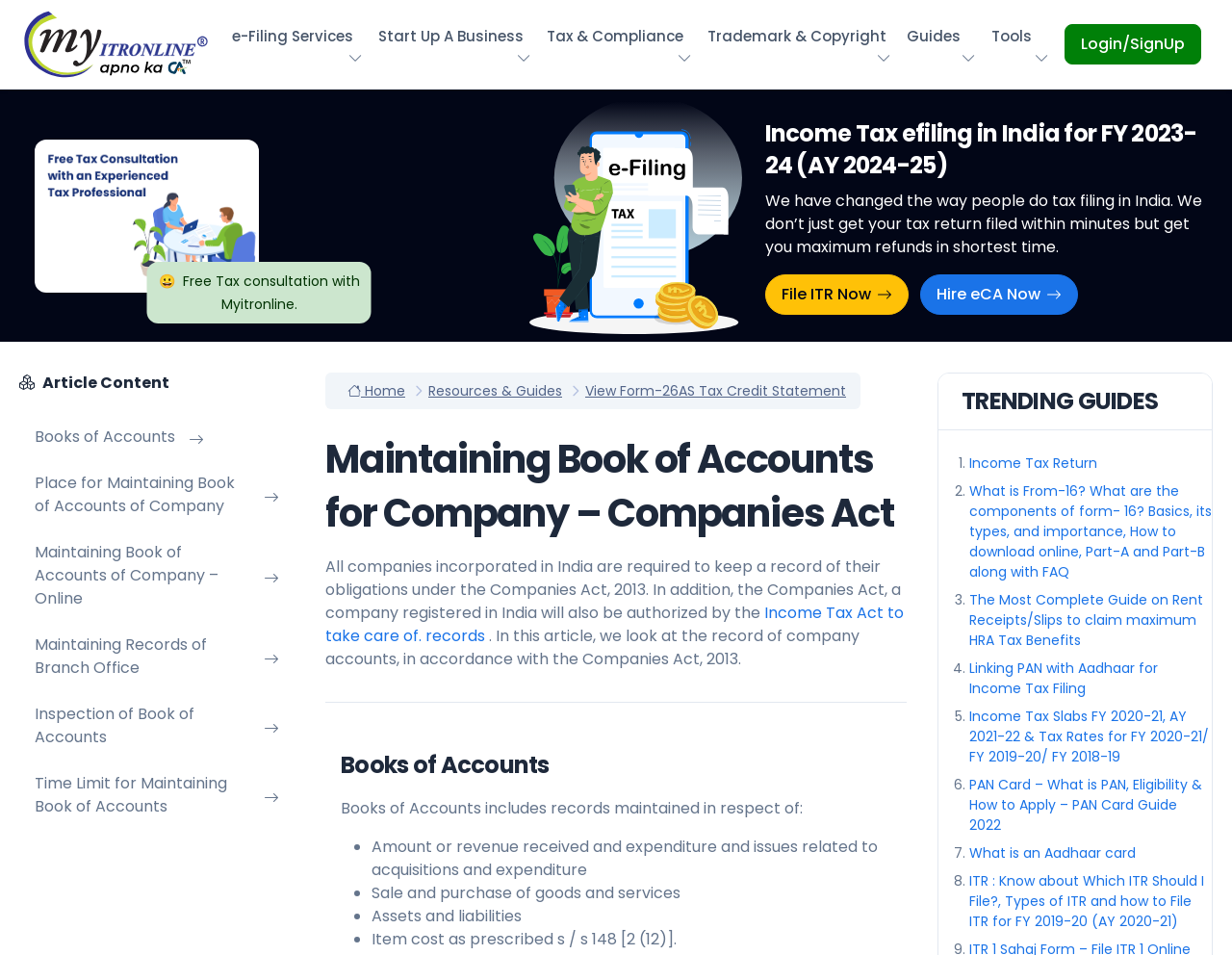Identify the bounding box coordinates of the section to be clicked to complete the task described by the following instruction: "Go to Lubov". The coordinates should be four float numbers between 0 and 1, formatted as [left, top, right, bottom].

None